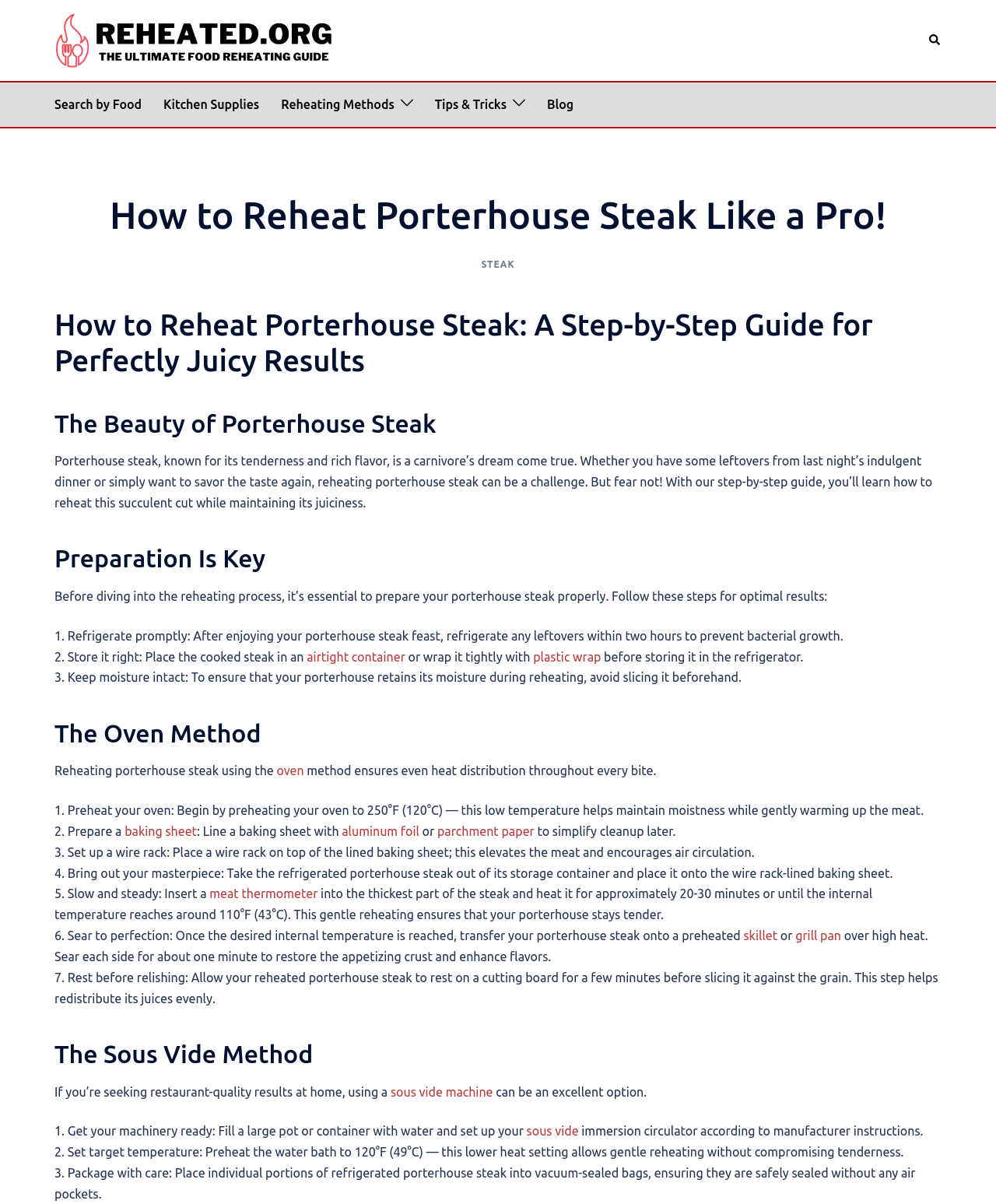What is the website's name?
Answer the question with as much detail as possible.

The website's name can be found at the top left corner of the webpage, where it says 'How to Reheat Porterhouse Steak Like a Pro! - Reheated.org'.